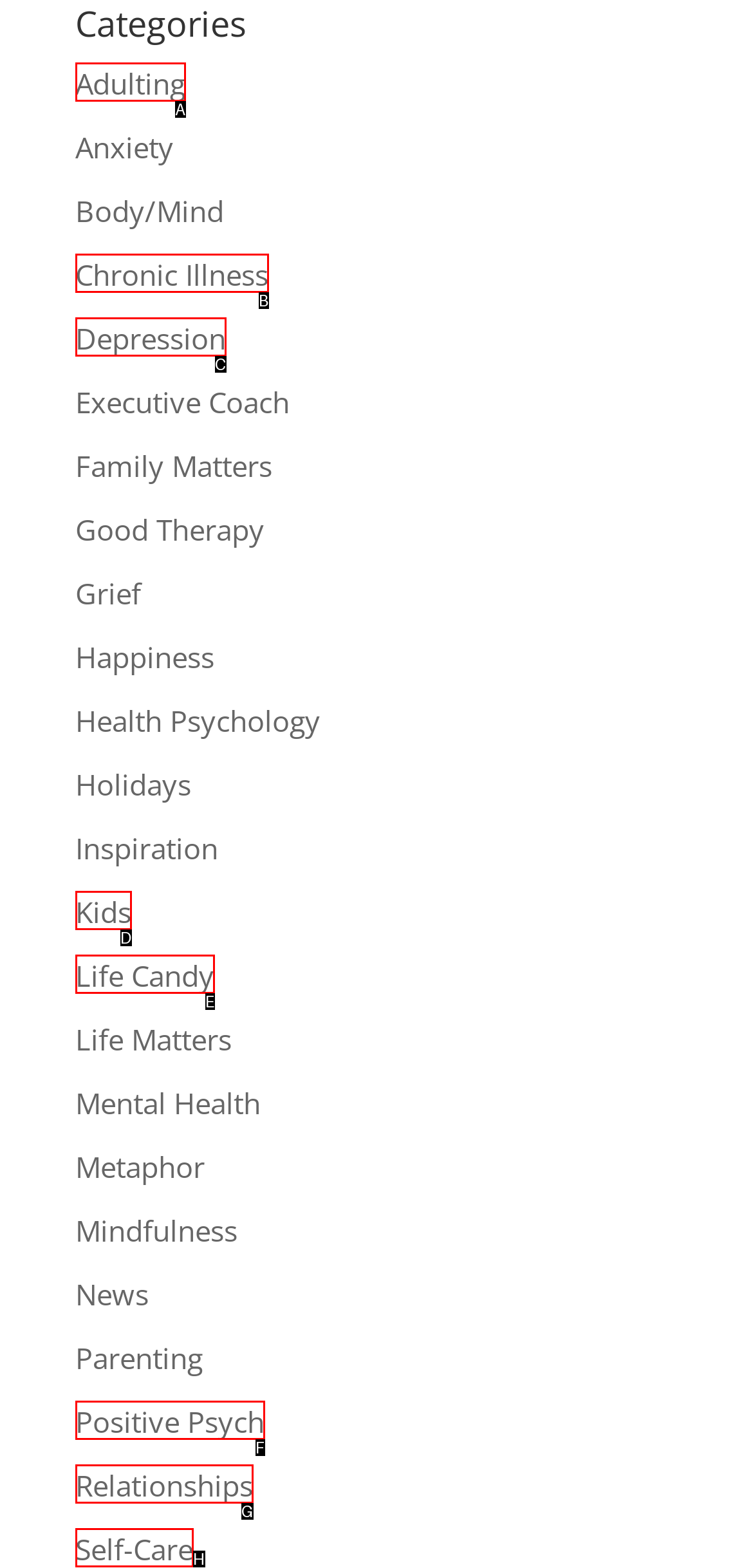Determine which option matches the element description: Life Candy
Answer using the letter of the correct option.

E